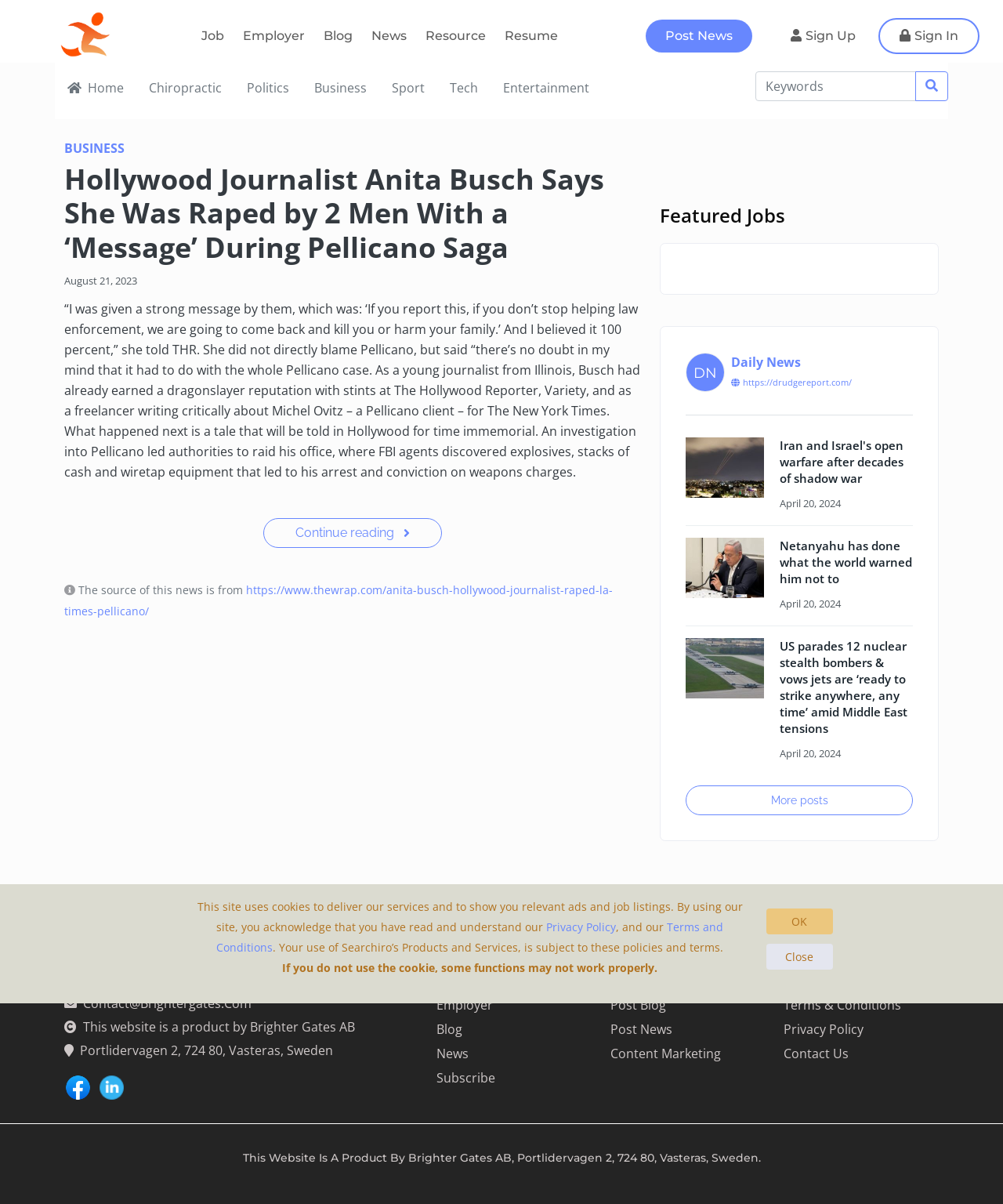Locate the bounding box of the UI element based on this description: "aria-describedby="btn_search_news" aria-label="Keywords" name="keyword" placeholder="Keywords"". Provide four float numbers between 0 and 1 as [left, top, right, bottom].

[0.753, 0.059, 0.913, 0.084]